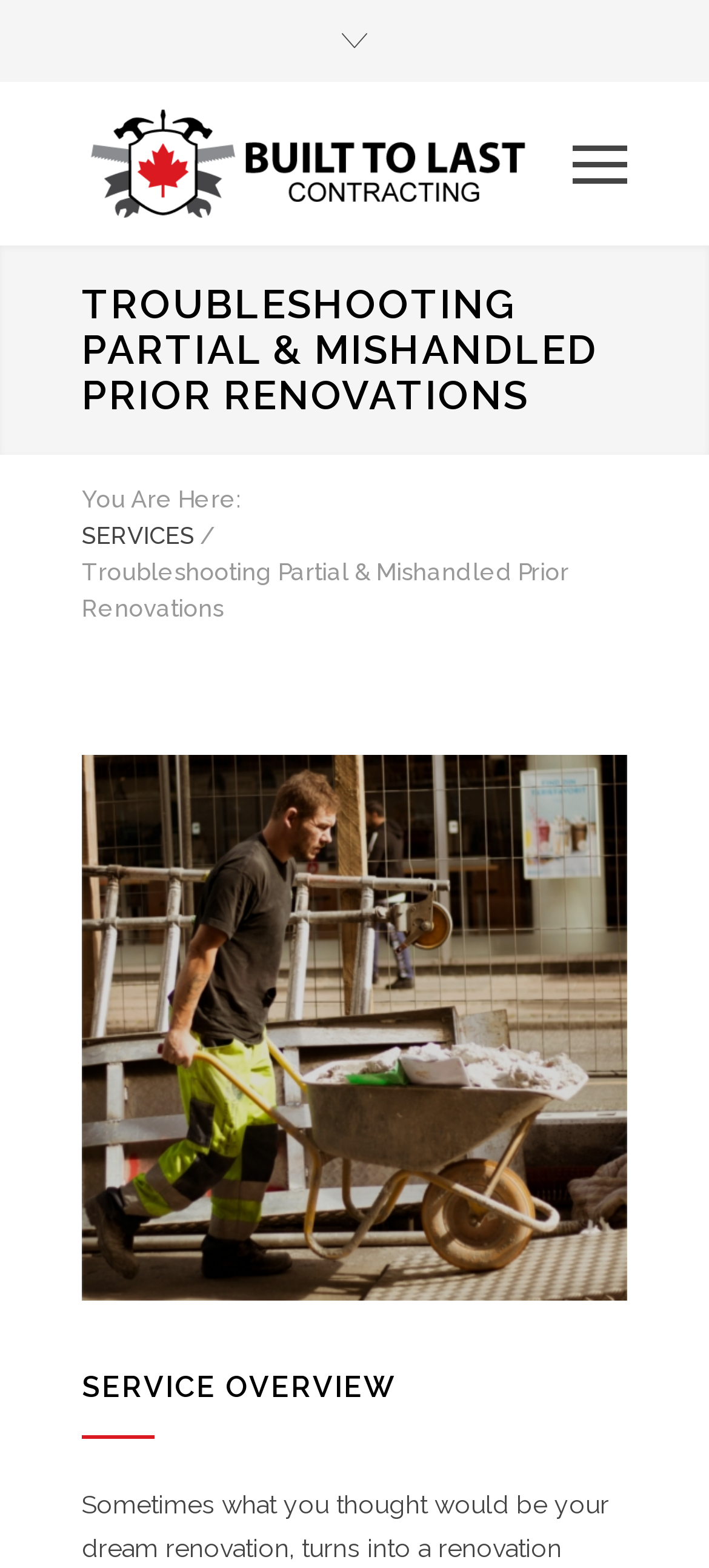Provide a one-word or brief phrase answer to the question:
What is the service overview about?

Troubleshooting Partial & Mishandled Prior Renovations